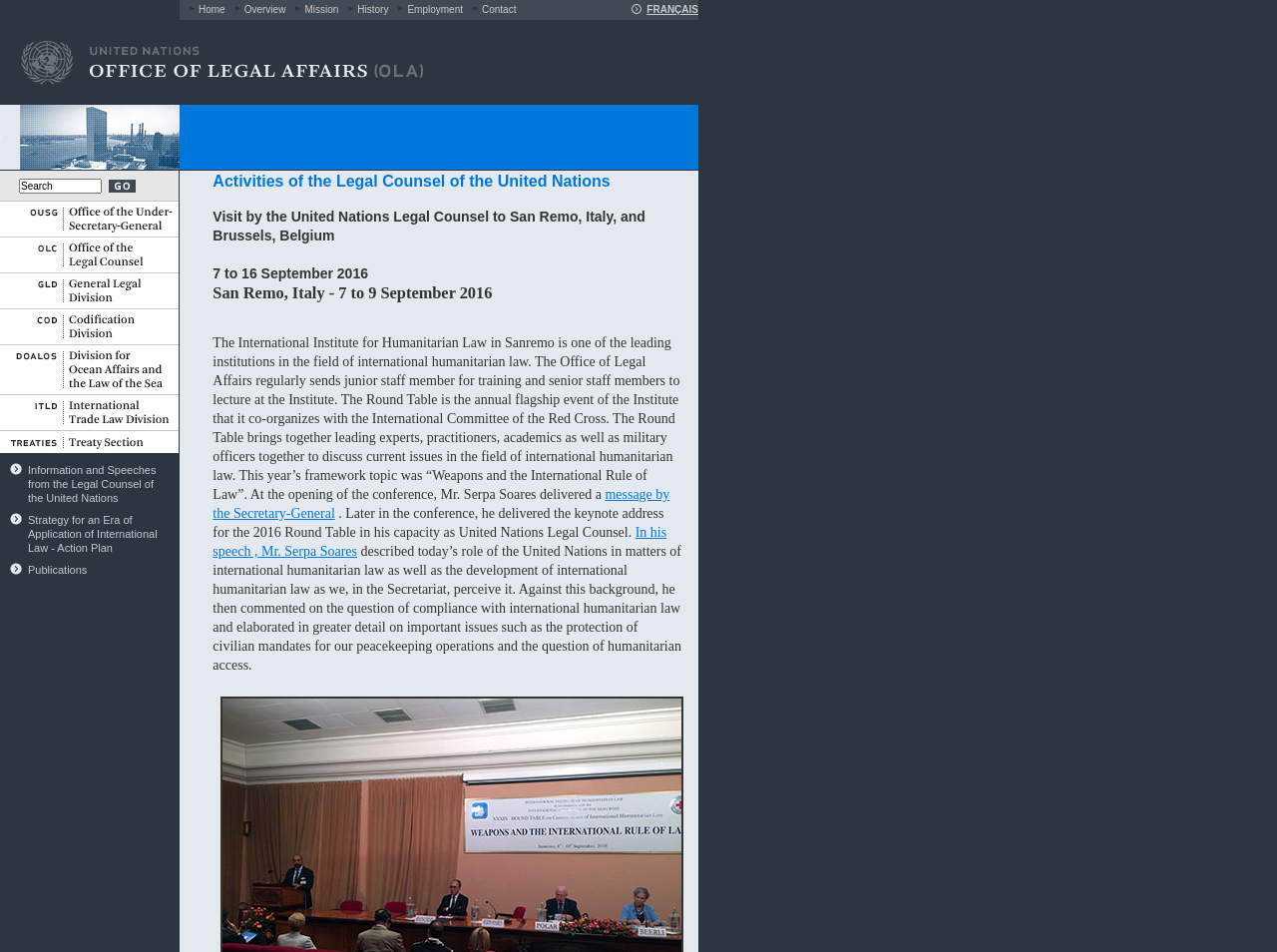Based on the element description, predict the bounding box coordinates (top-left x, top-left y, bottom-right x, bottom-right y) for the UI element in the screenshot: name="A2:cod"

[0.0, 0.325, 0.14, 0.362]